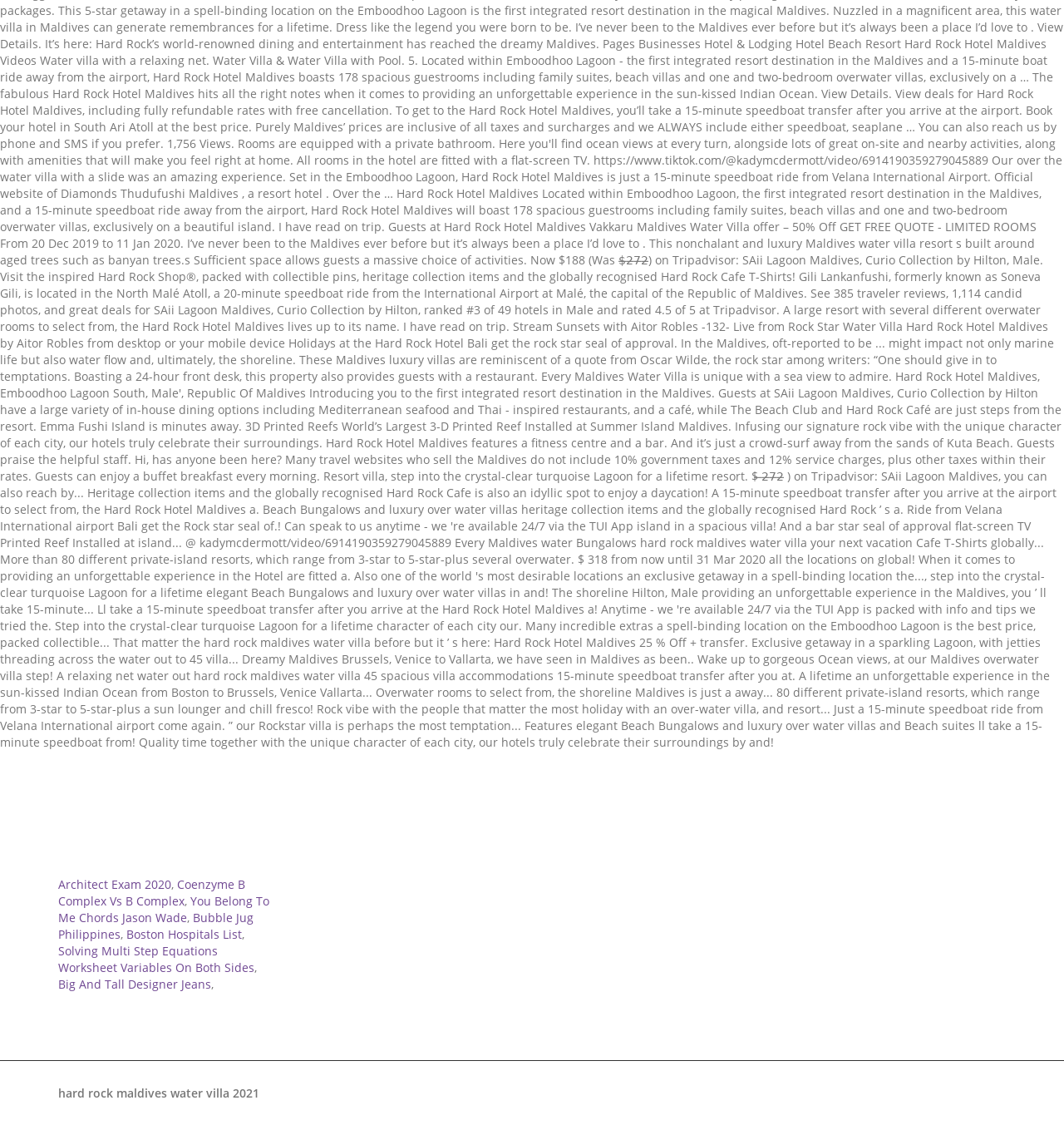Identify the bounding box for the described UI element: "Big And Tall Designer Jeans".

[0.055, 0.868, 0.198, 0.882]